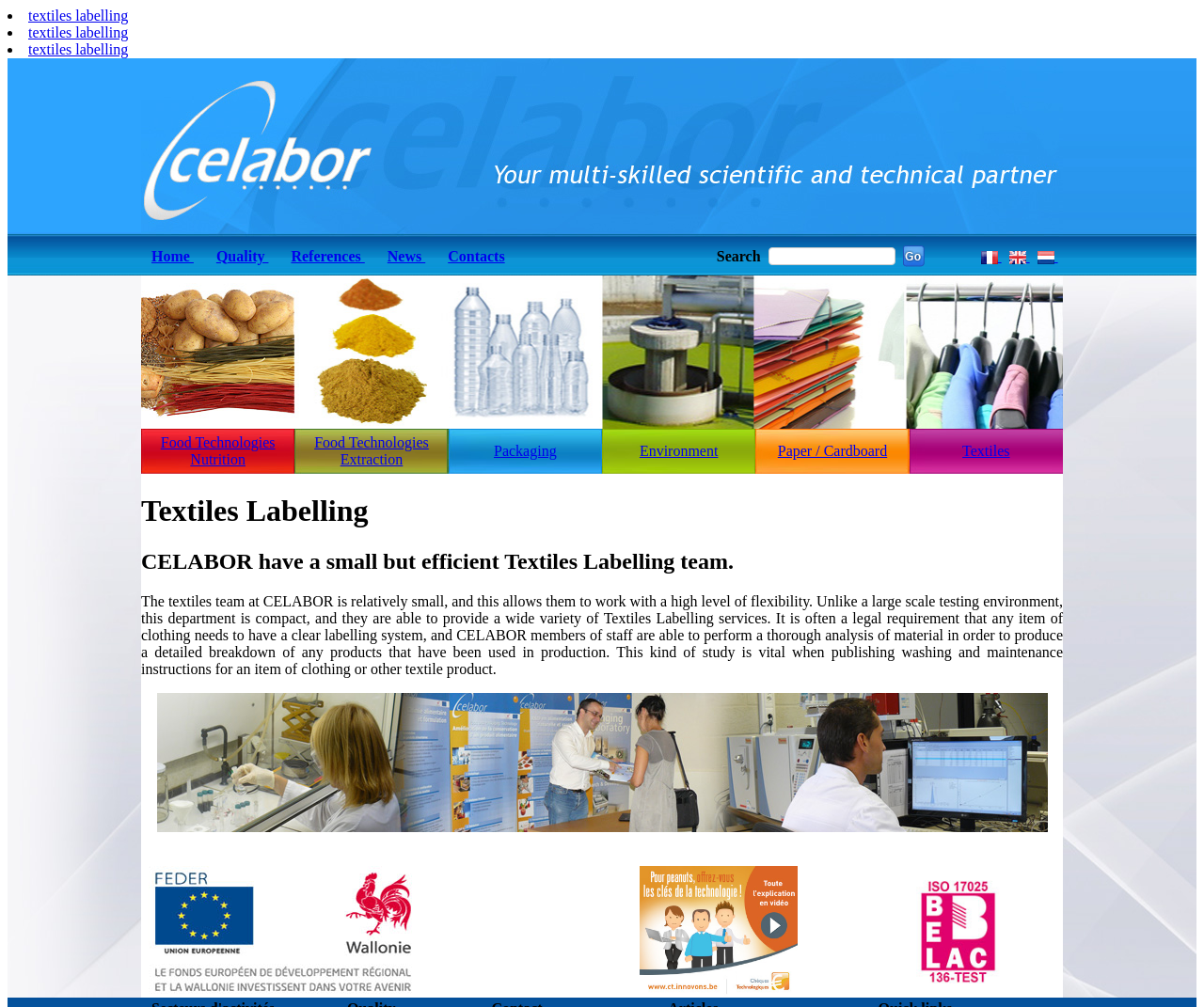How many main categories are listed in the webpage?
Please analyze the image and answer the question with as much detail as possible.

By examining the webpage layout, I found six main categories listed: Food Technologies, Nutrition, Extraction, Packaging, Environment, and Paper/Cardboard.